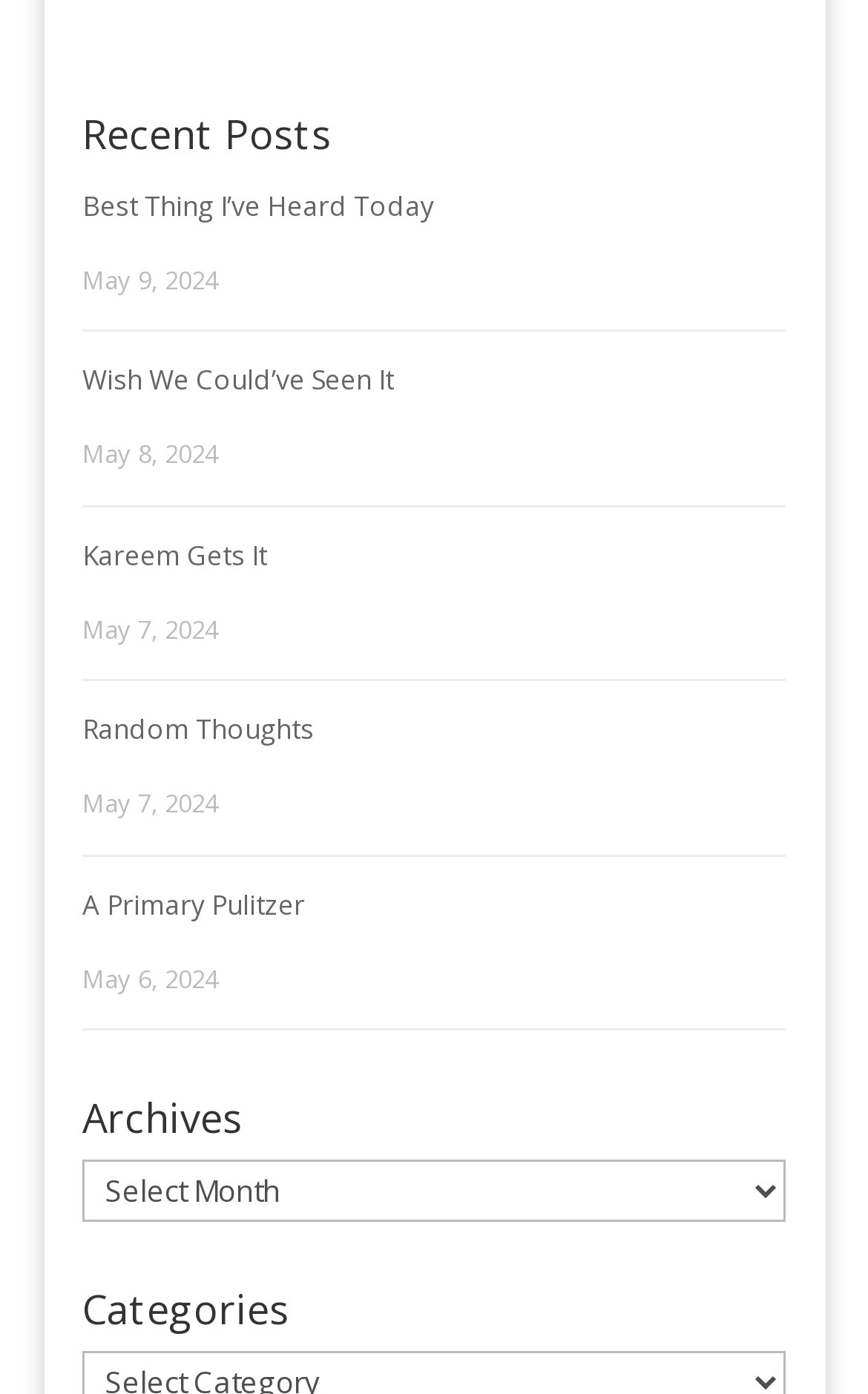What is the title of the second post?
Based on the screenshot, provide a one-word or short-phrase response.

Wish We Could’ve Seen It